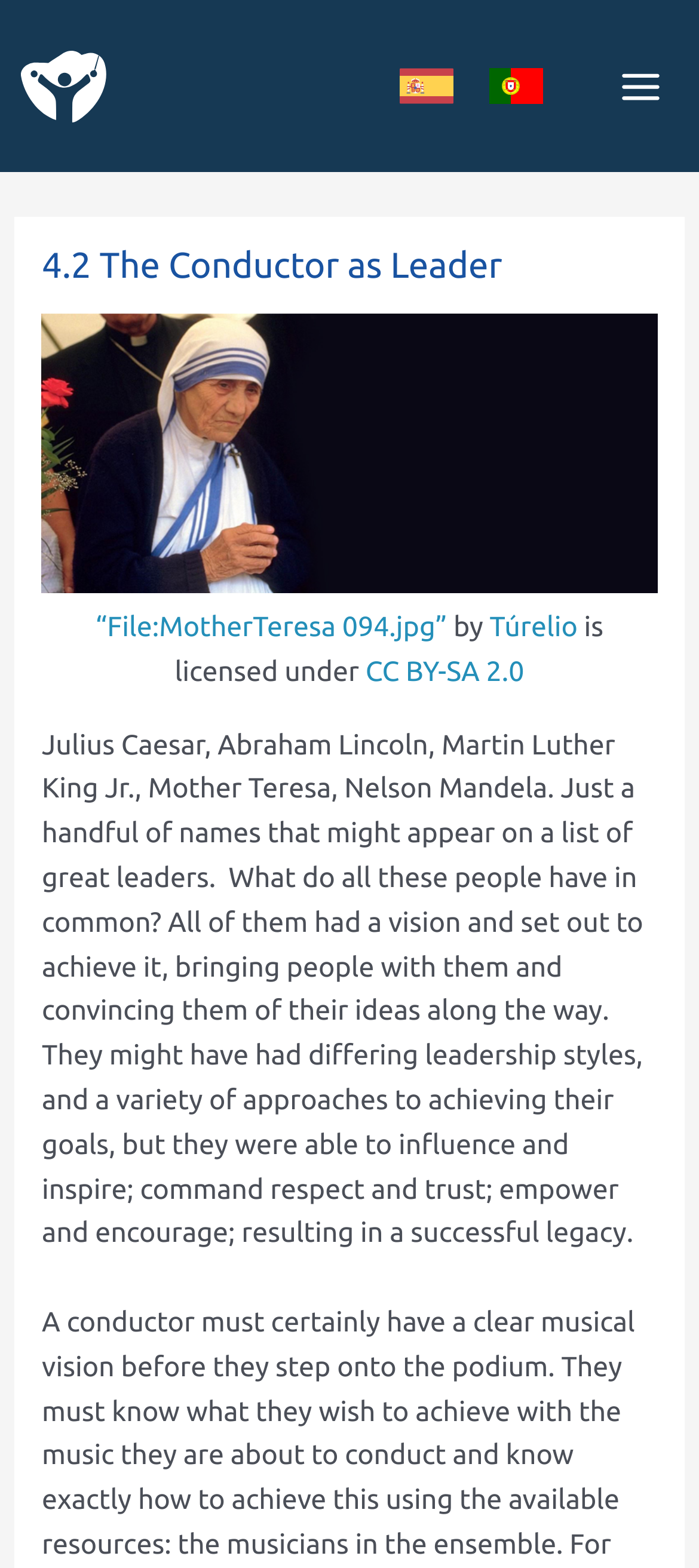Predict the bounding box coordinates of the UI element that matches this description: "aria-label="Portuagal"". The coordinates should be in the format [left, top, right, bottom] with each value between 0 and 1.

[0.701, 0.038, 0.778, 0.072]